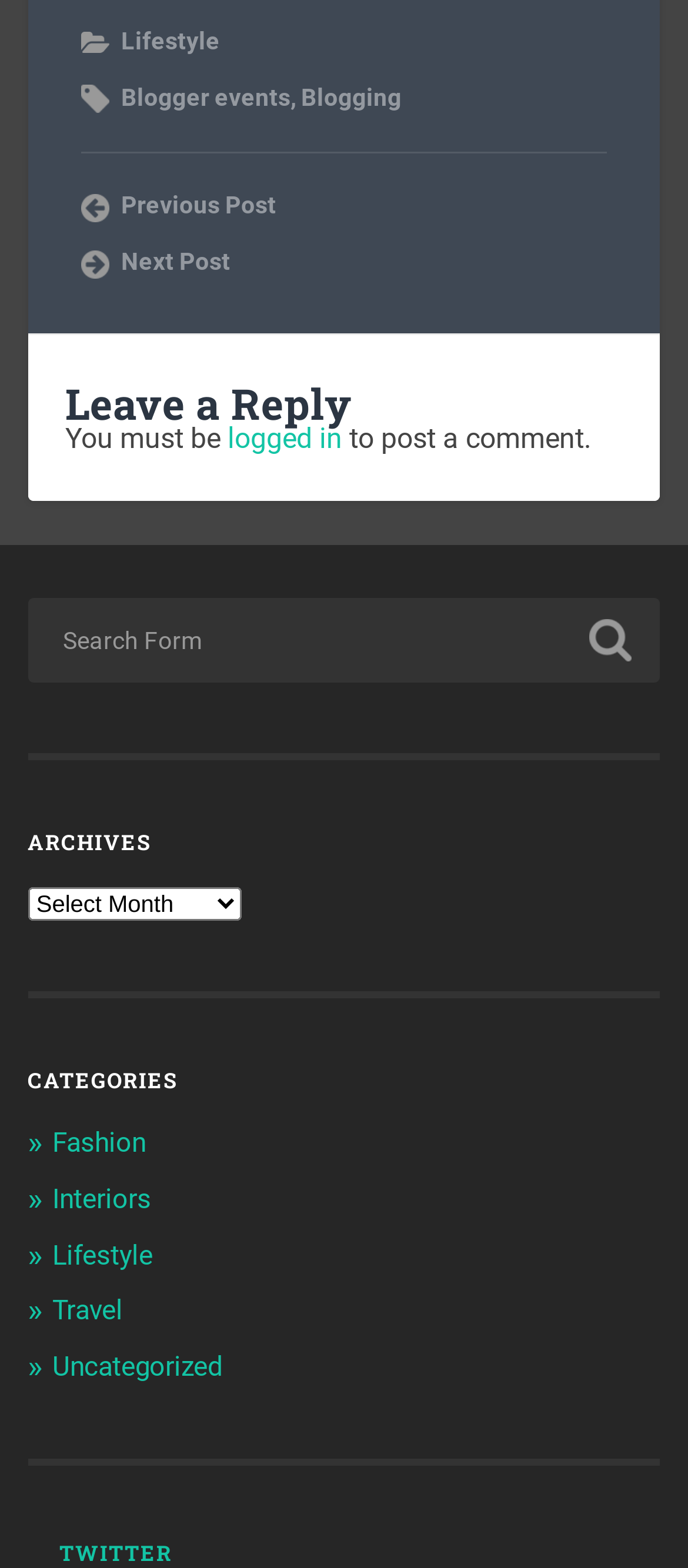From the details in the image, provide a thorough response to the question: What is the last category listed?

I looked at the list of categories under the CATEGORIES section and found that the last one listed is 'Uncategorized'.